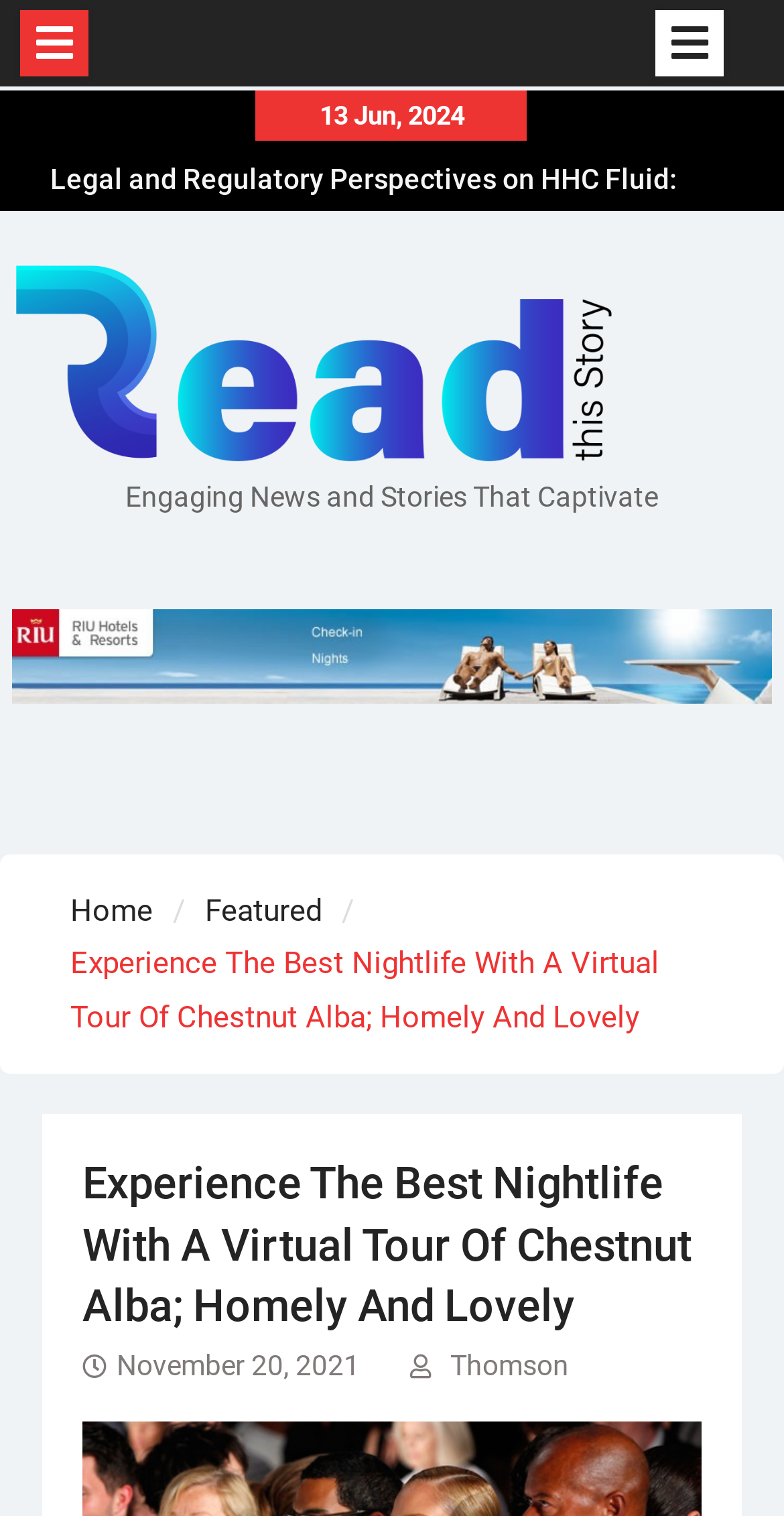Determine the bounding box coordinates of the section I need to click to execute the following instruction: "Explore the virtual tour of Chestnut Alba". Provide the coordinates as four float numbers between 0 and 1, i.e., [left, top, right, bottom].

[0.105, 0.761, 0.895, 0.884]